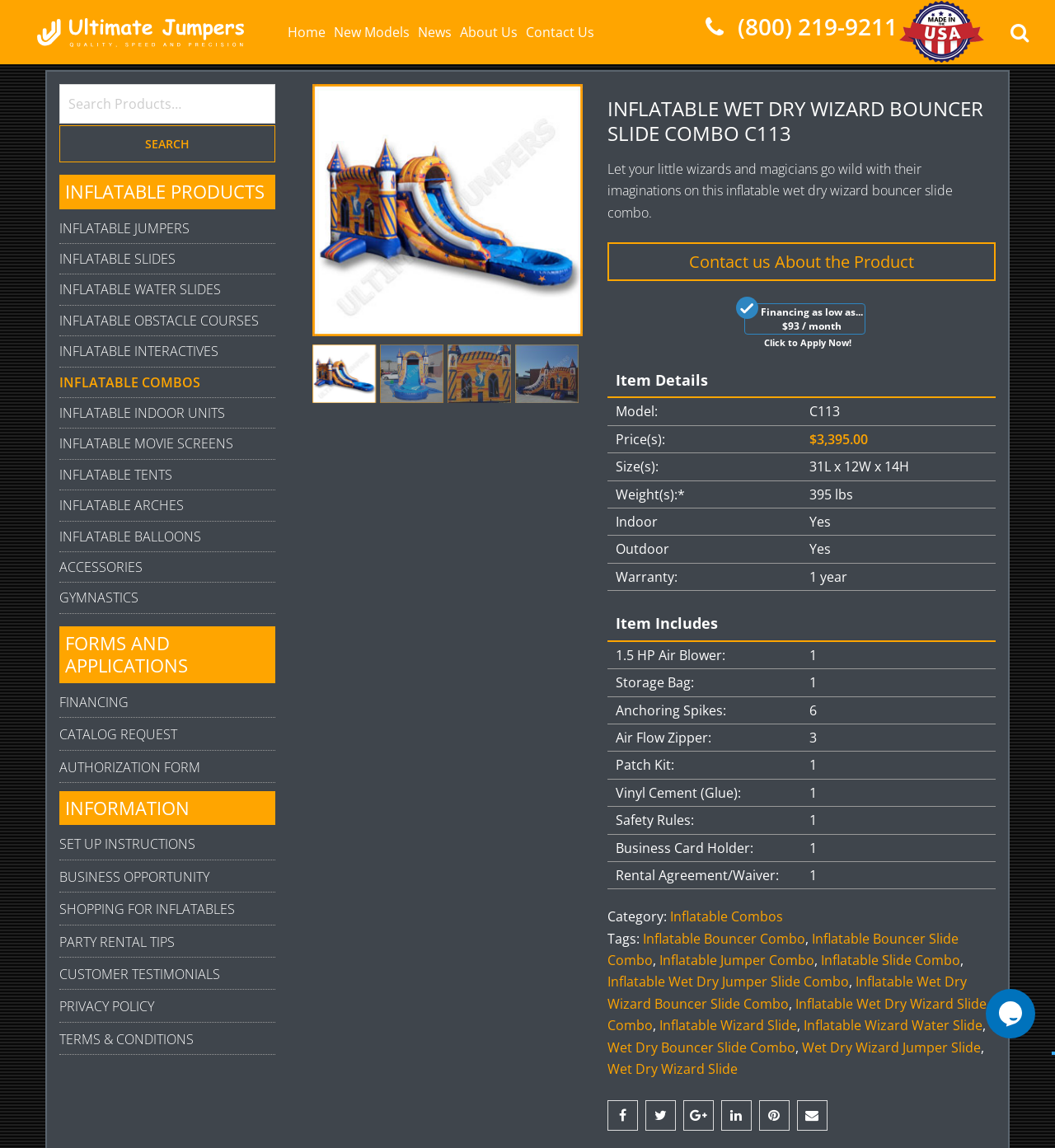Can the product be used indoors?
Answer briefly with a single word or phrase based on the image.

Yes